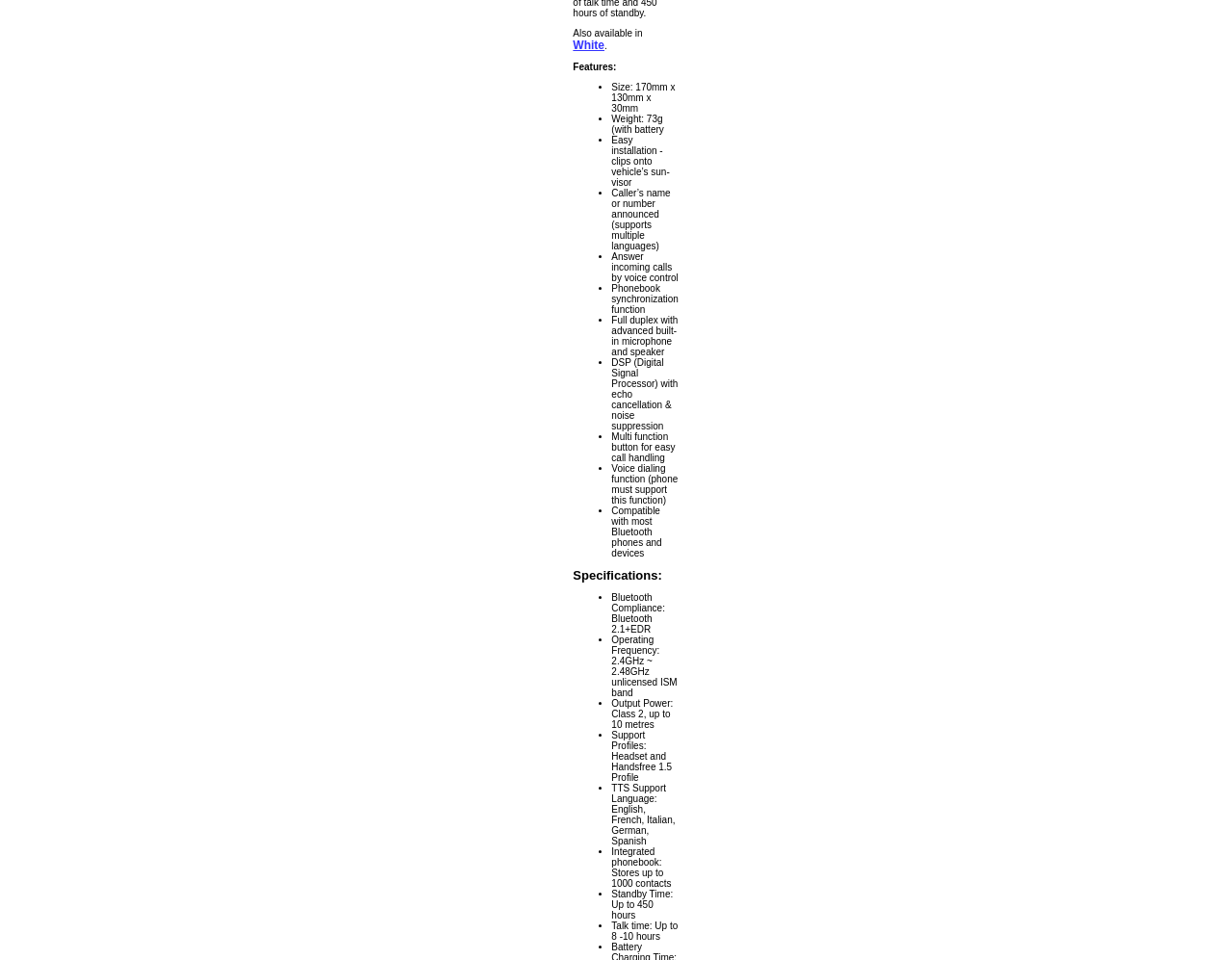For the element described, predict the bounding box coordinates as (top-left x, top-left y, bottom-right x, bottom-right y). All values should be between 0 and 1. Element description: White

[0.465, 0.04, 0.491, 0.054]